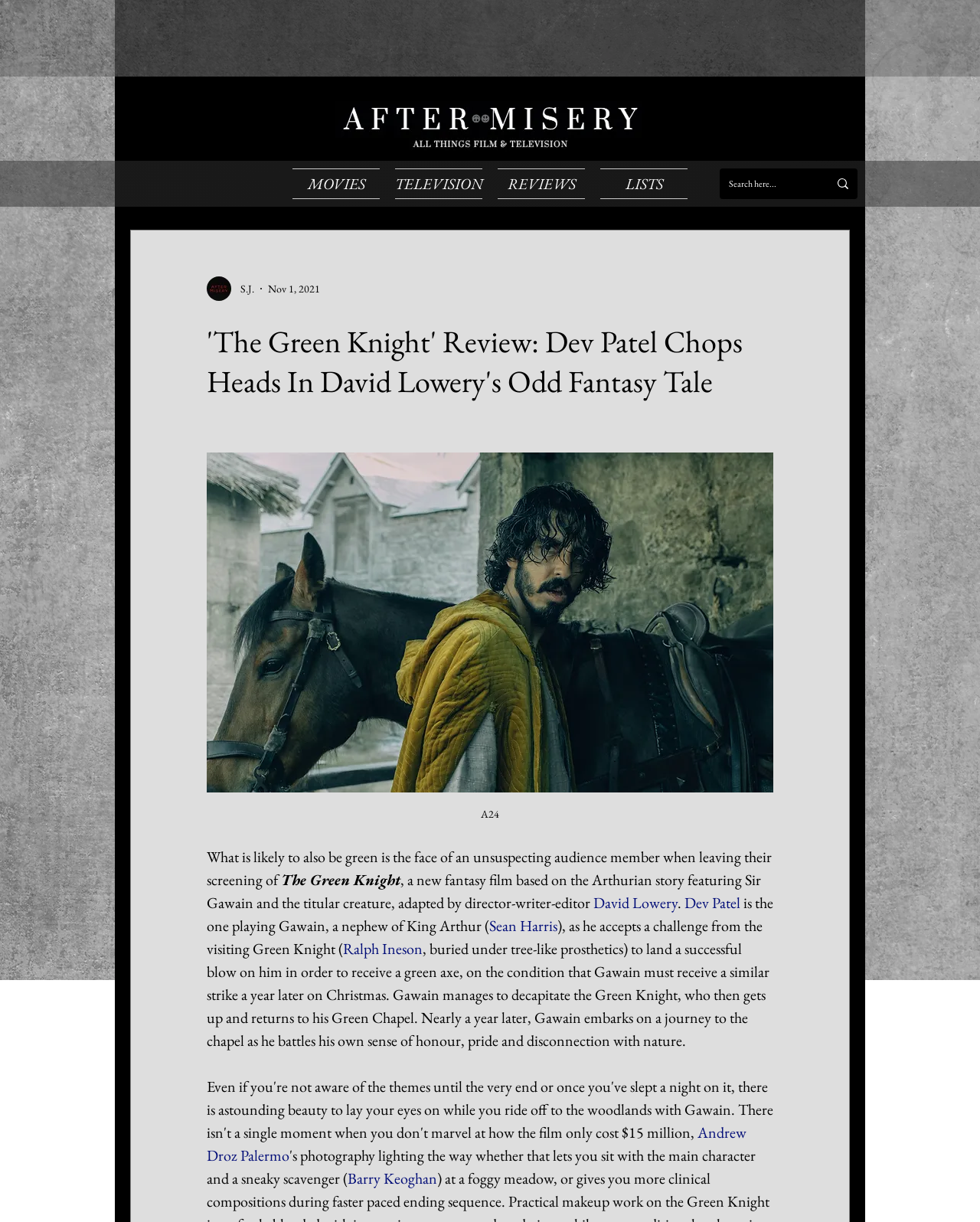What is the condition for Gawain to receive a green axe?
Answer the question with detailed information derived from the image.

The text states that Gawain must receive a similar strike a year later on Christmas in order to receive a green axe, and that he manages to decapitate the Green Knight, which implies that the condition is to land a successful blow on the Green Knight.